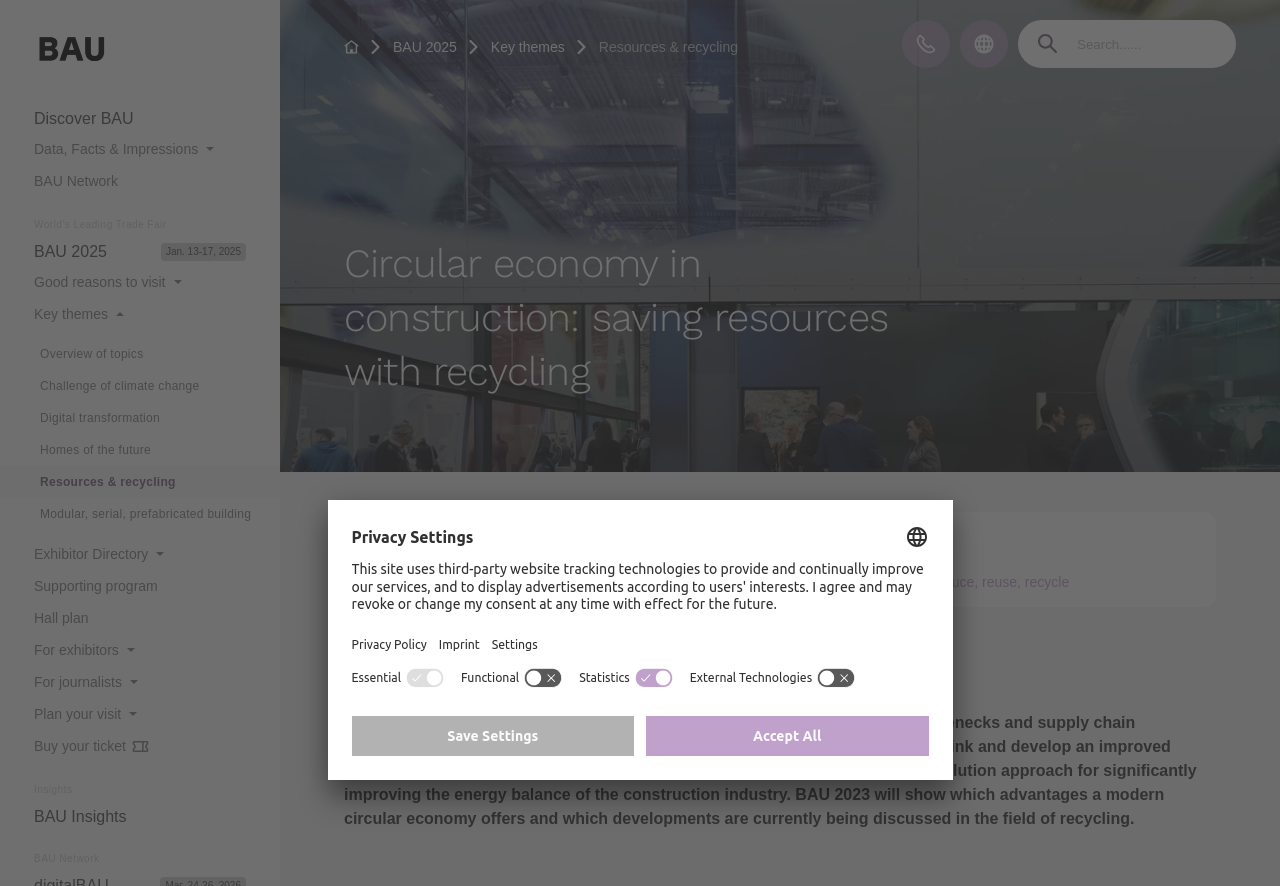Locate the bounding box coordinates of the element that needs to be clicked to carry out the instruction: "Search for something". The coordinates should be given as four float numbers ranging from 0 to 1, i.e., [left, top, right, bottom].

[0.807, 0.026, 0.963, 0.073]